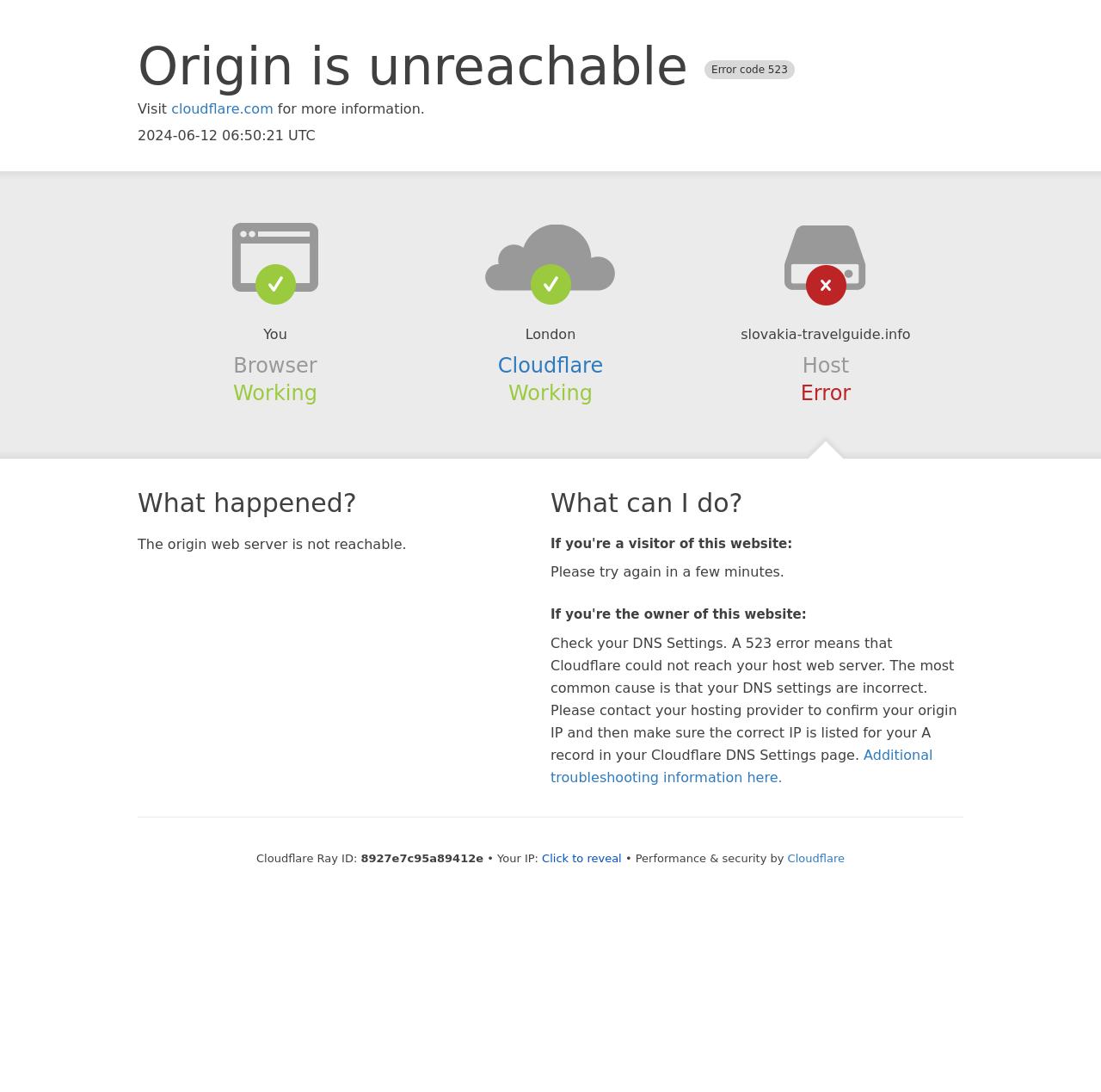What is the name of the company providing performance and security?
Based on the screenshot, answer the question with a single word or phrase.

Cloudflare